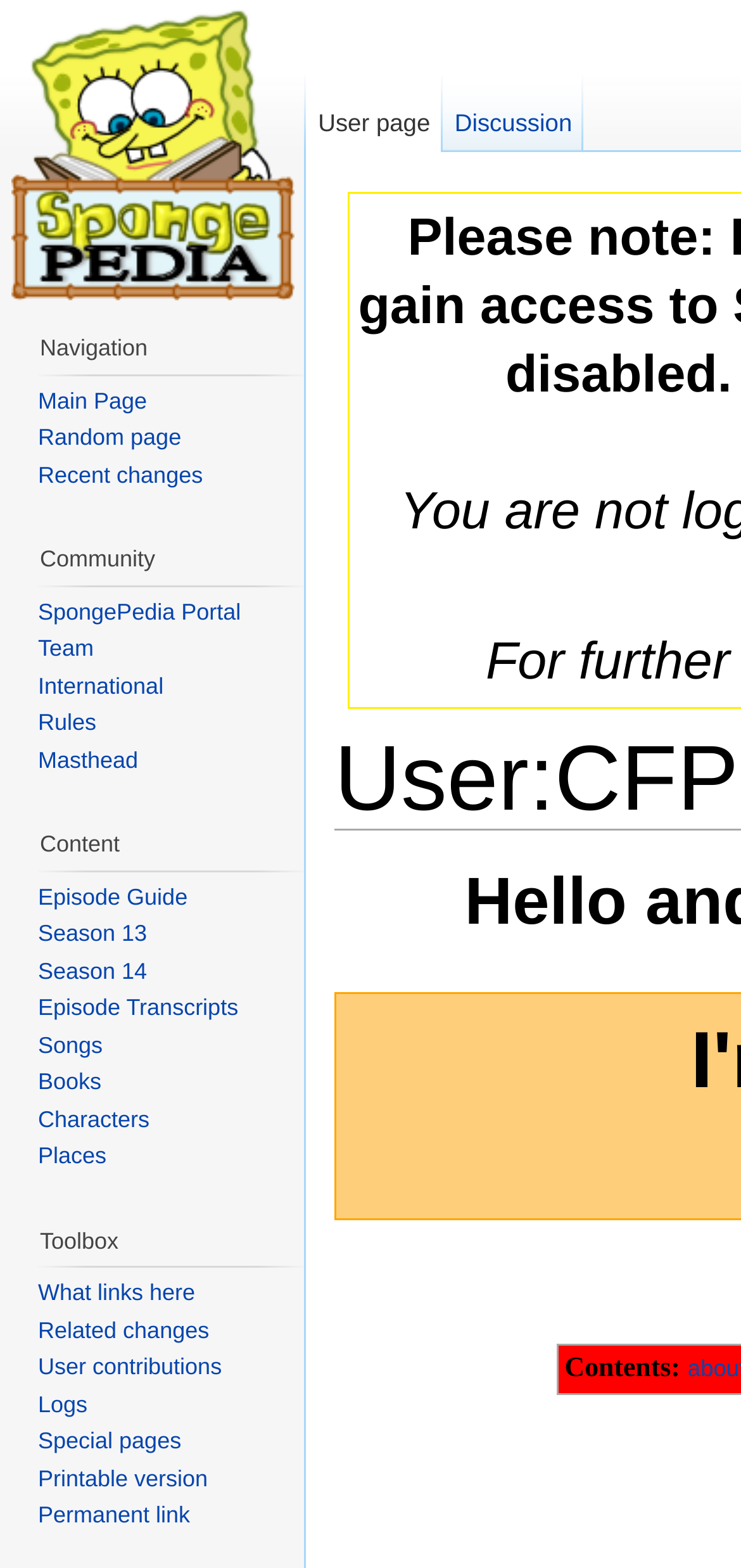Describe in detail what you see on the webpage.

This webpage is a user page on SpongePedia, a wiki dedicated to SpongeBob SquarePants. At the top left corner, there is a link to visit the main page. Below it, there are three headings: "Navigation", "Community", and "Content". 

Under "Navigation", there are links to the main page, a random page, and recent changes. 

Under "Community", there are links to the SpongePedia portal, team, international pages, rules, and masthead.

Under "Content", there are links to an episode guide, seasons 13 and 14, episode transcripts, songs, books, characters, and places.

On the top right side, there is a "Jump to" section with links to navigation and search. 

Below the "Content" section, there is a "Toolbox" heading with links to various tools, such as what links to the current page, related changes, user contributions, logs, special pages, a printable version, and a permanent link.

Additionally, there are links to the user page, discussion, and a link to navigate to the main page at the top center of the page.